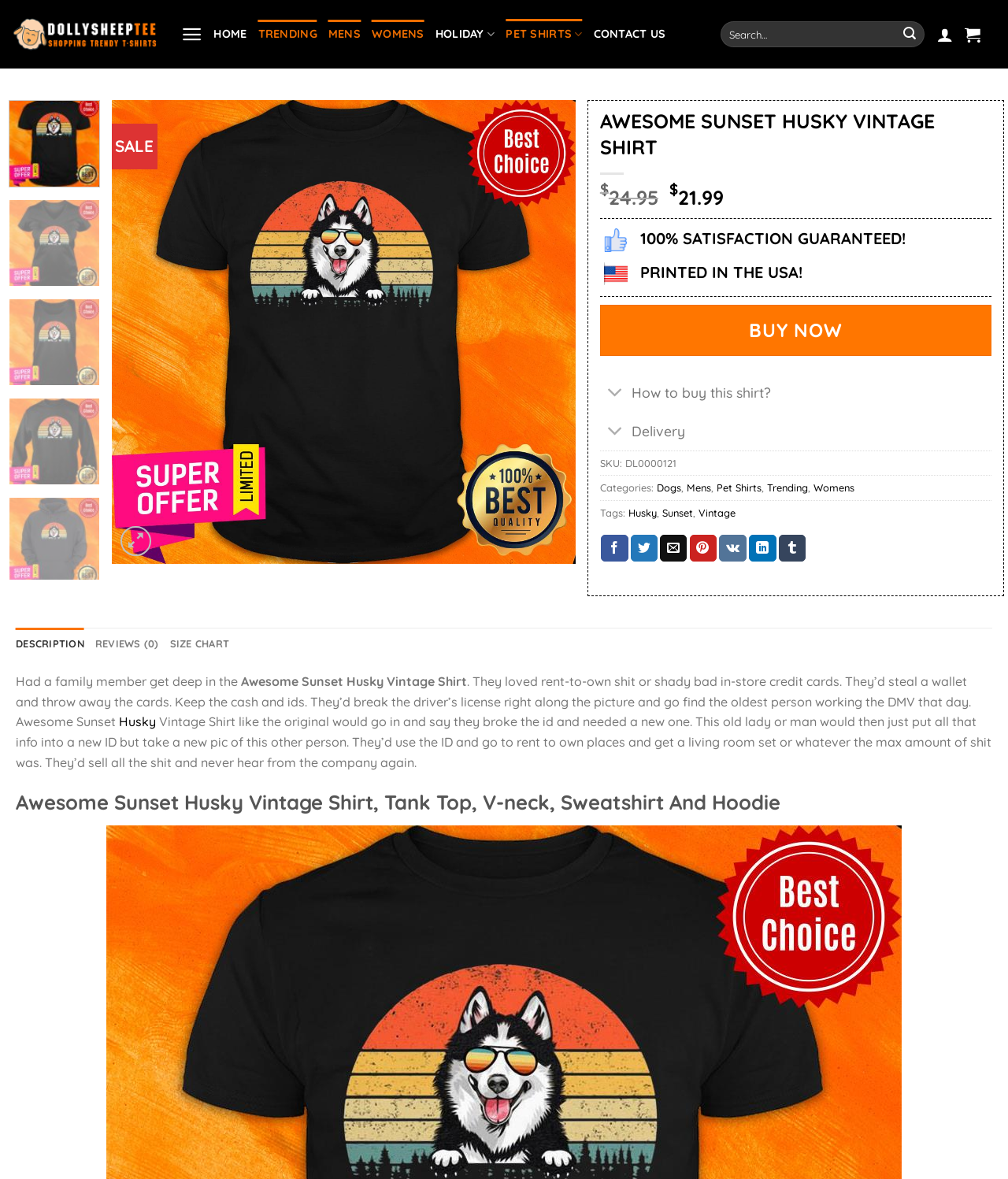Bounding box coordinates are specified in the format (top-left x, top-left y, bottom-right x, bottom-right y). All values are floating point numbers bounded between 0 and 1. Please provide the bounding box coordinate of the region this sentence describes: Add to Wishlist

[0.52, 0.124, 0.559, 0.149]